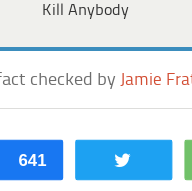Could you please study the image and provide a detailed answer to the question:
Who fact-checked the article?

The note below the title of the article indicates that the article has been fact-checked by Jamie Frater, adding credibility to the content.